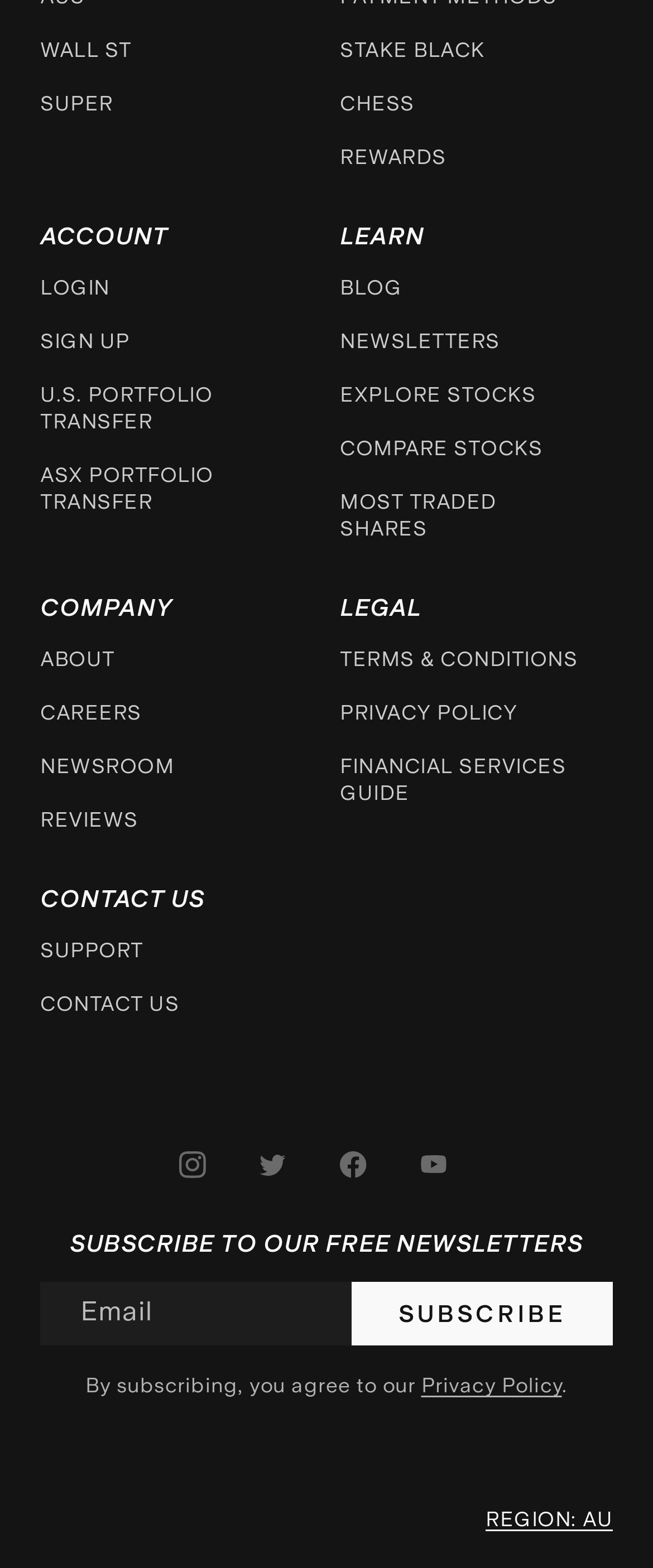Identify the bounding box coordinates for the region to click in order to carry out this instruction: "Click on the 'LOGIN' link". Provide the coordinates using four float numbers between 0 and 1, formatted as [left, top, right, bottom].

[0.062, 0.176, 0.168, 0.193]